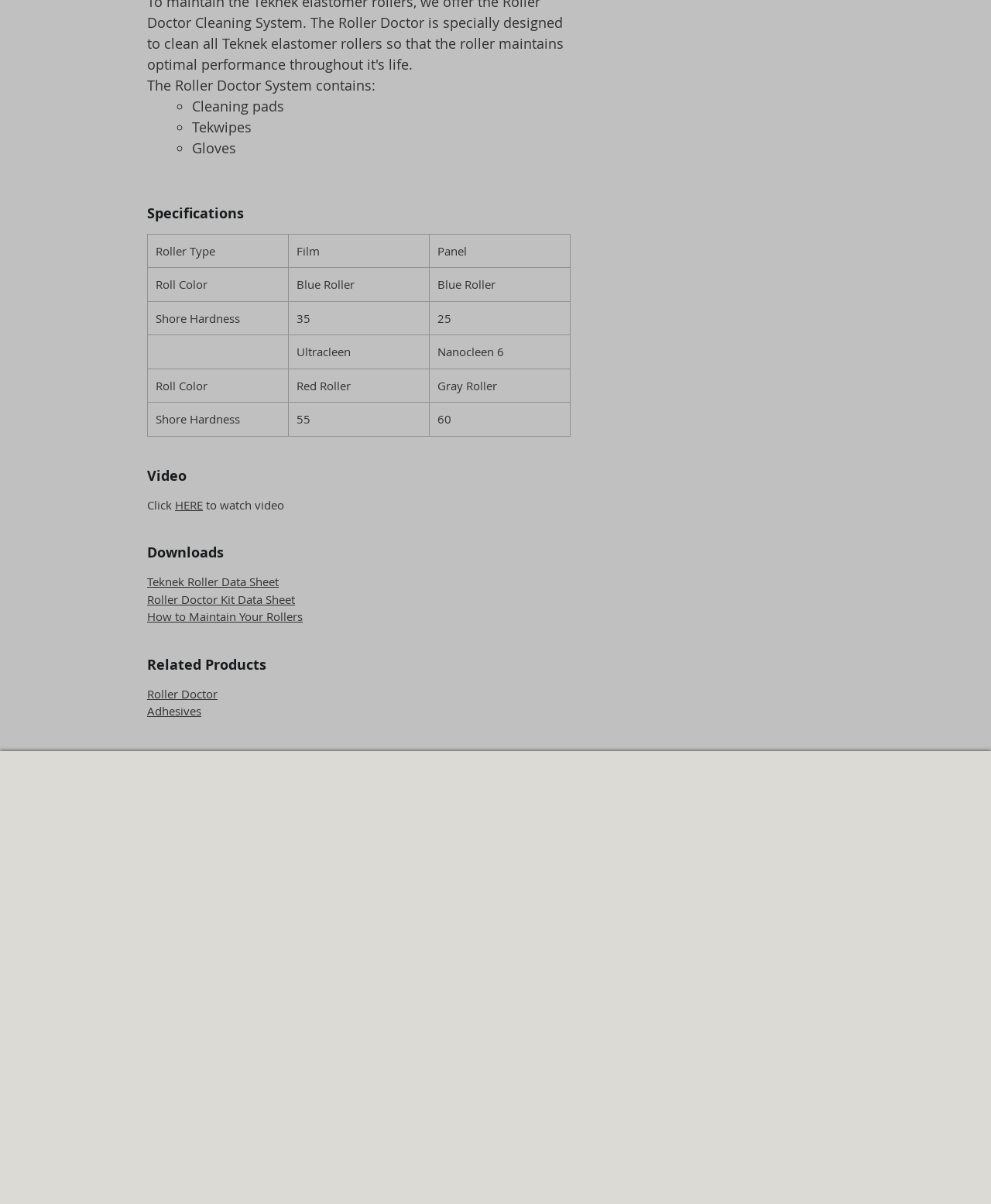What is the name of the related product?
Offer a detailed and exhaustive answer to the question.

In the Related Products section, the first link provided is to a product called Roller Doctor.